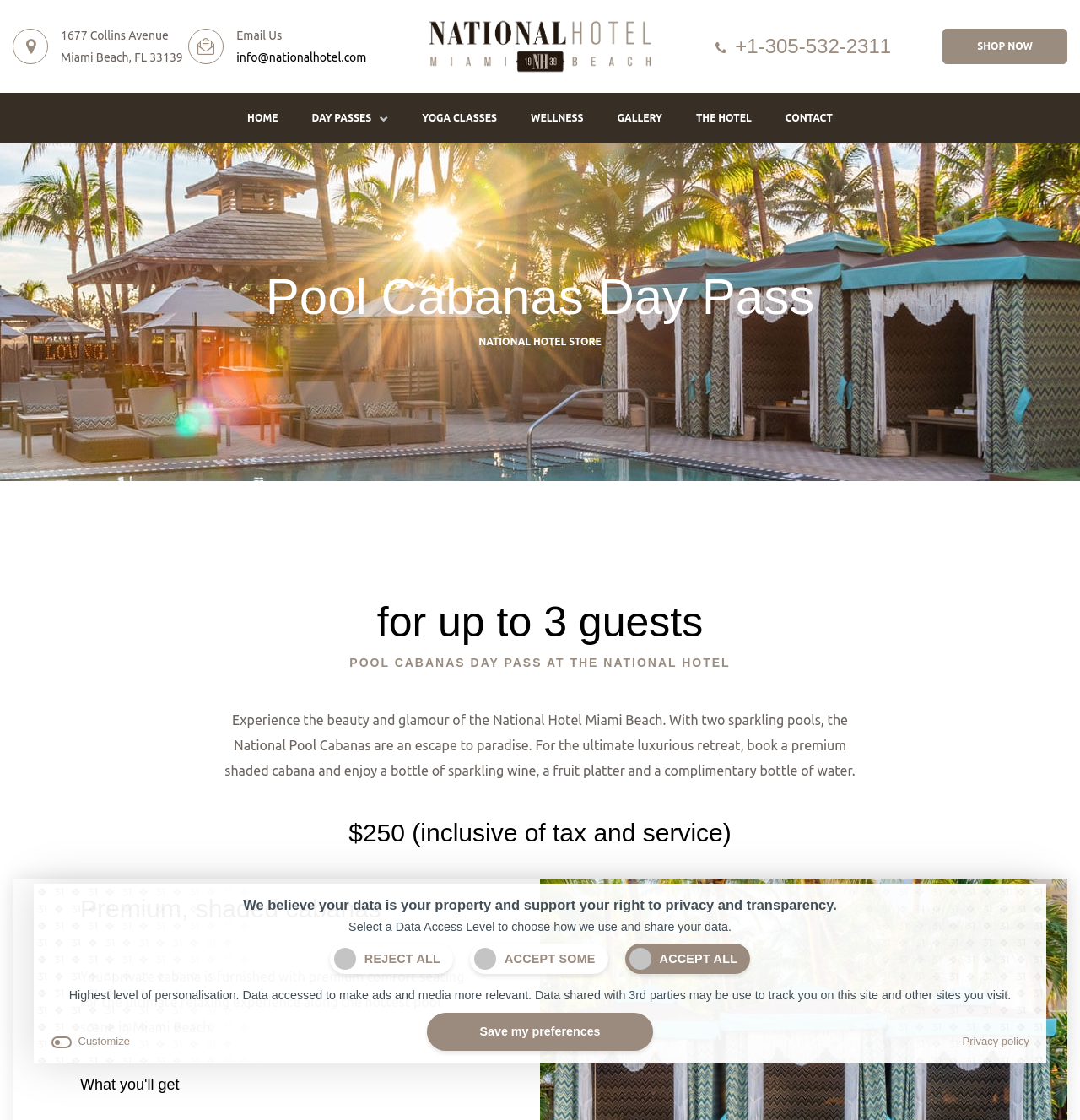Extract the bounding box coordinates of the UI element described: "Yoga Classes". Provide the coordinates in the format [left, top, right, bottom] with values ranging from 0 to 1.

[0.375, 0.083, 0.476, 0.128]